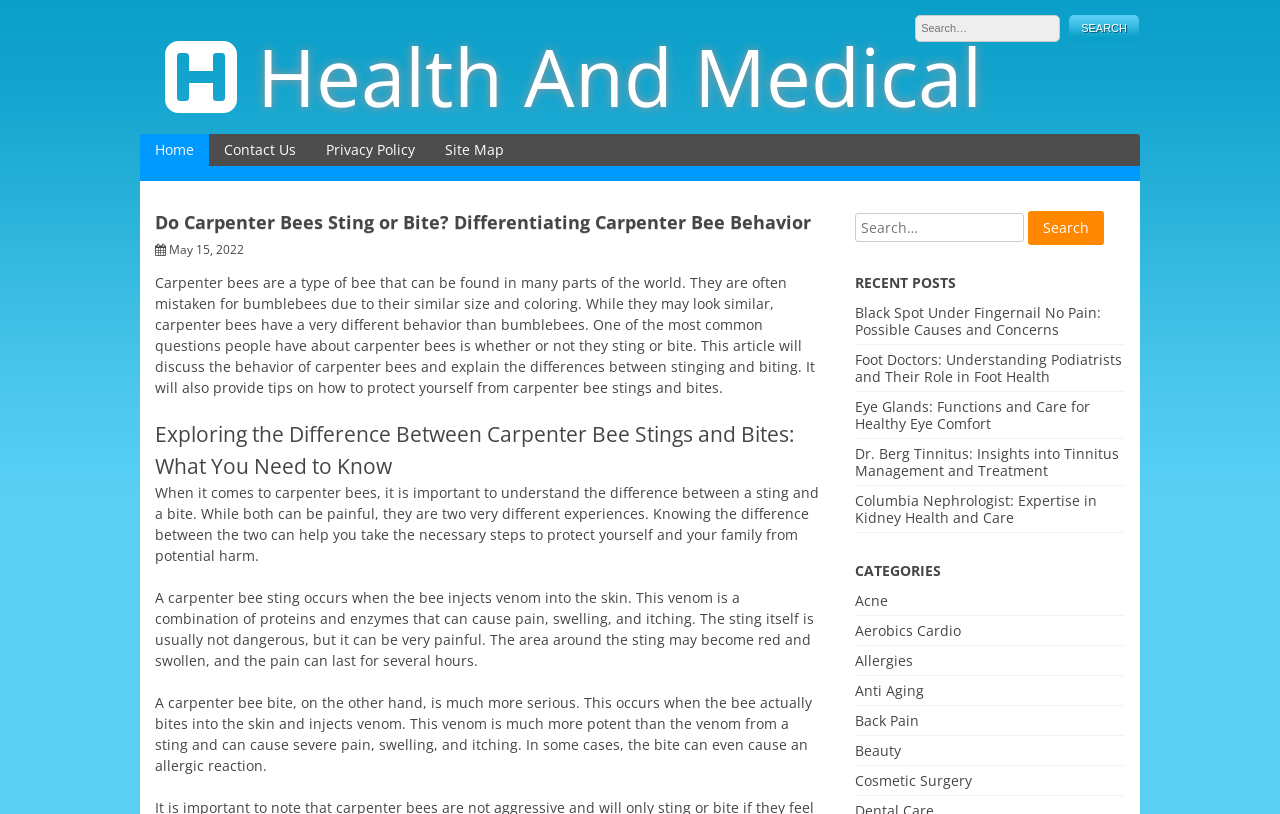Locate the bounding box coordinates of the region to be clicked to comply with the following instruction: "Read the article about carpenter bees". The coordinates must be four float numbers between 0 and 1, in the form [left, top, right, bottom].

[0.121, 0.259, 0.645, 0.286]